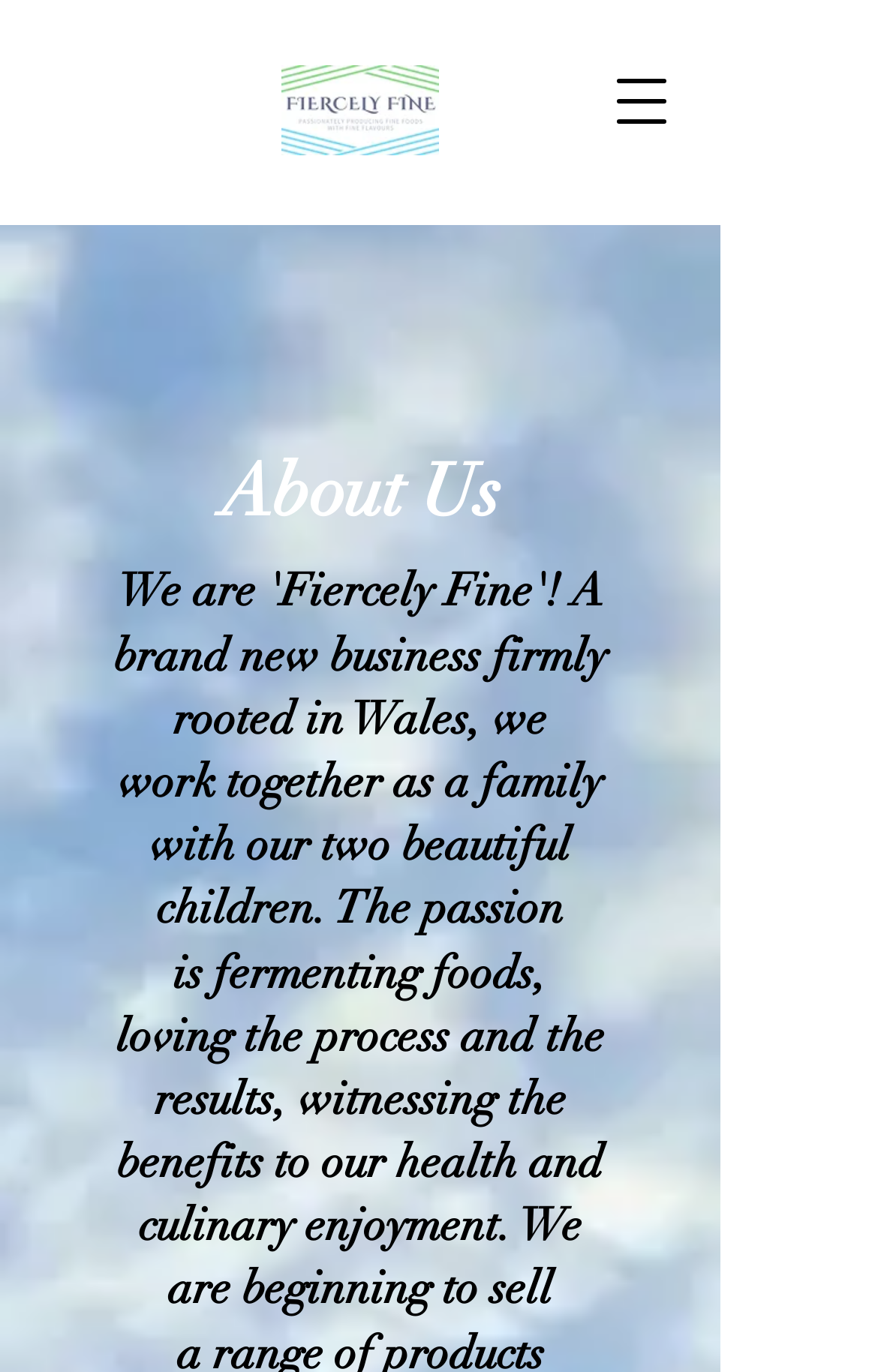Extract the bounding box of the UI element described as: "aria-label="Open navigation menu"".

[0.679, 0.041, 0.782, 0.107]